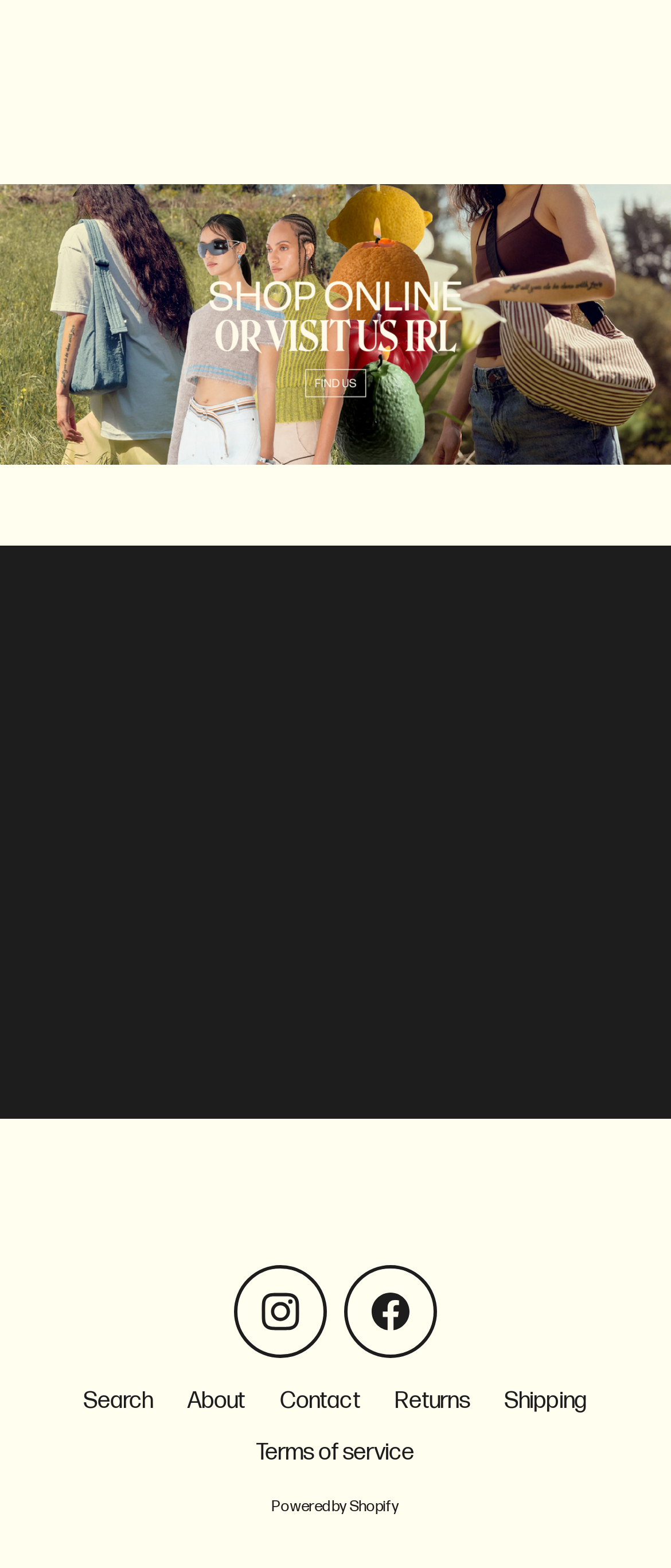Find the bounding box coordinates of the element I should click to carry out the following instruction: "Subscribe to newsletter".

[0.778, 0.596, 0.86, 0.642]